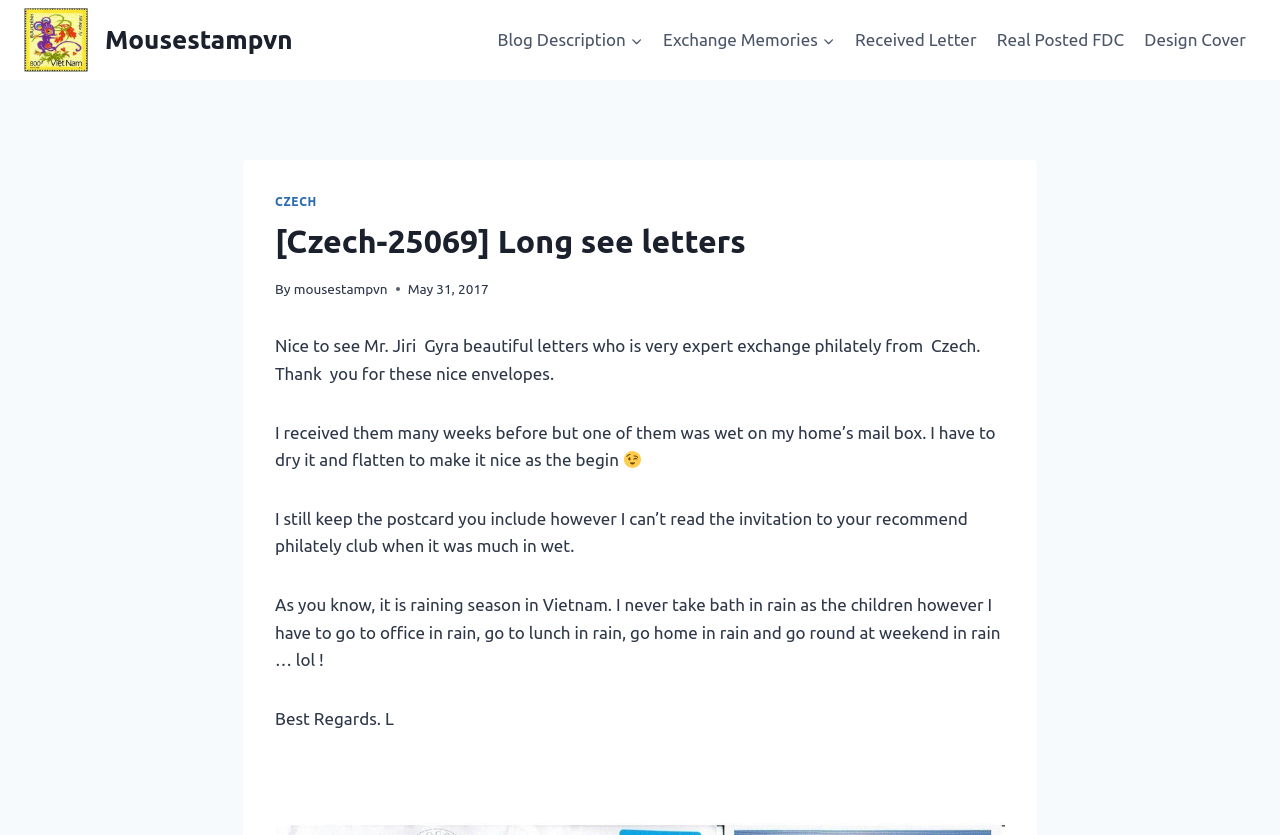Examine the image carefully and respond to the question with a detailed answer: 
What is the emotion expressed by the image in the article?

The image with the bounding box coordinates [0.488, 0.54, 0.501, 0.56] contains a smiling face emoji, which suggests that the emotion expressed by the image is happiness or smiling.